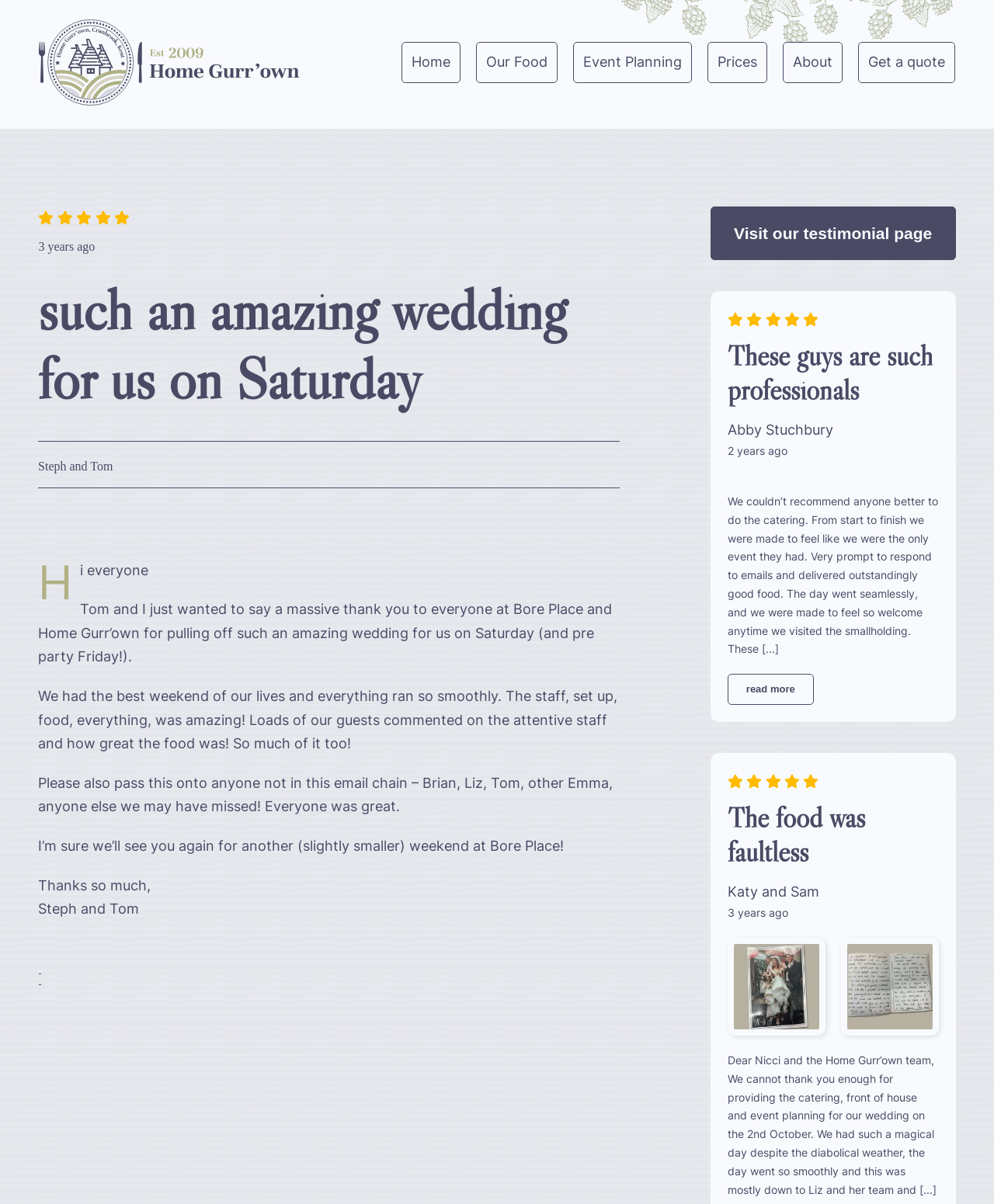Please identify the bounding box coordinates of the element I should click to complete this instruction: 'Click the 'Go to Top' link'. The coordinates should be given as four float numbers between 0 and 1, like this: [left, top, right, bottom].

[0.059, 0.803, 0.096, 0.825]